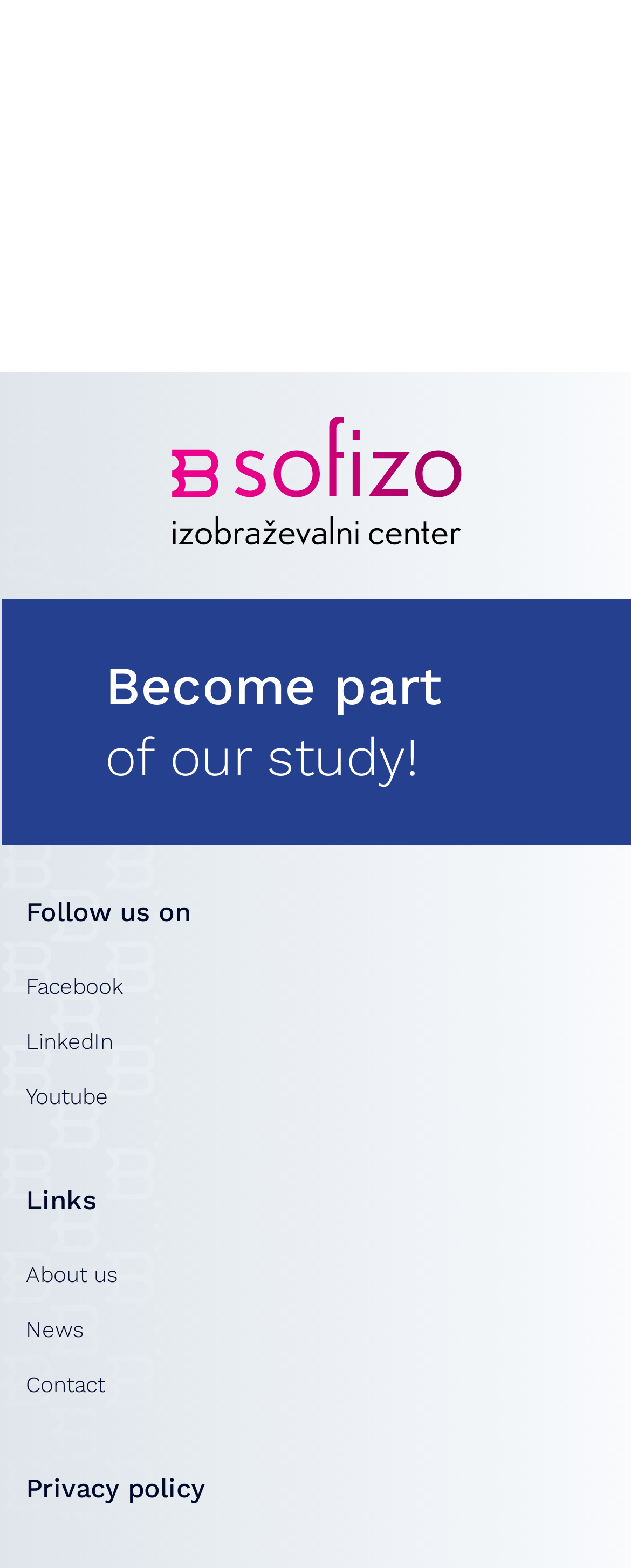Answer the question below using just one word or a short phrase: 
What is the last link in the 'Links' section?

Contact